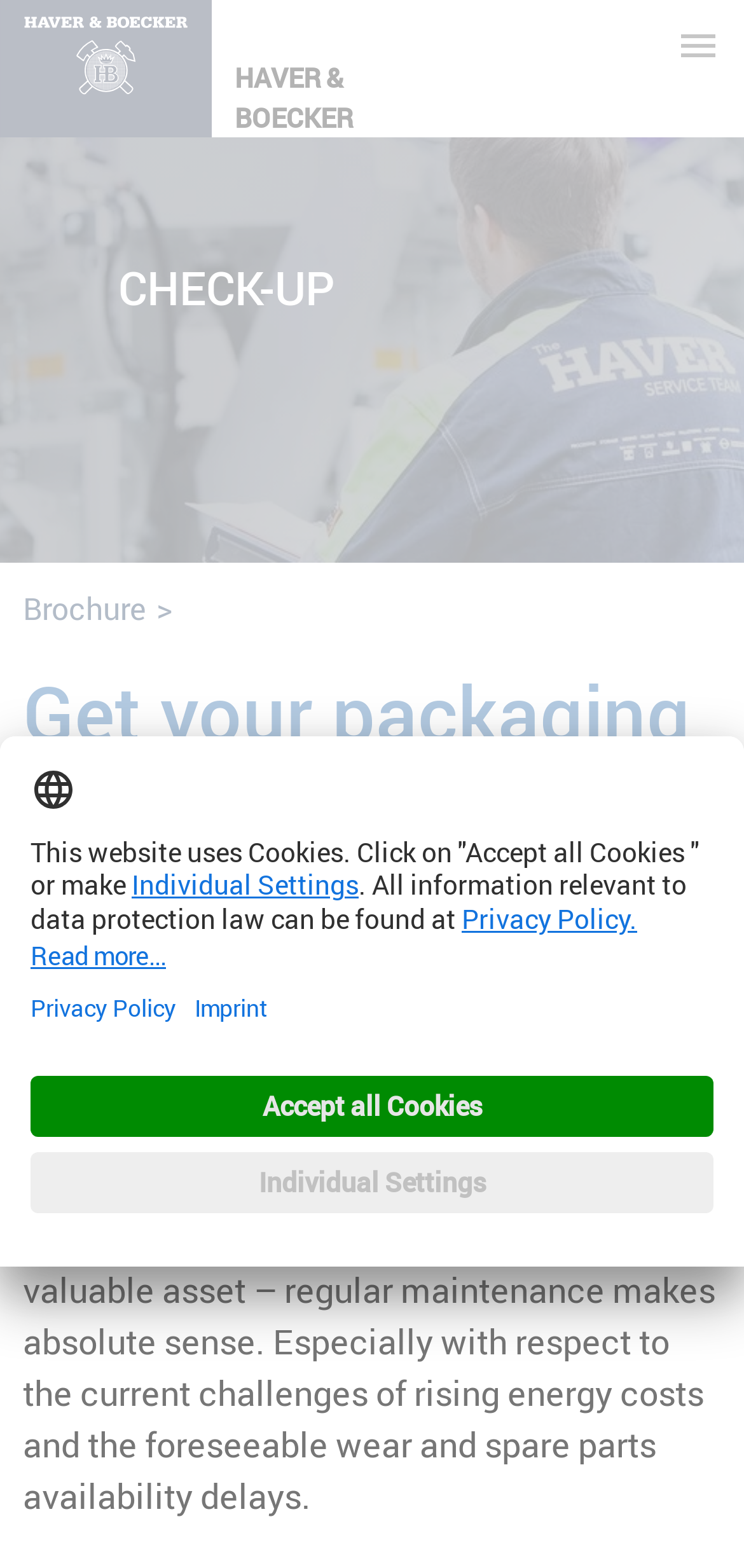Please identify the bounding box coordinates of the clickable area that will fulfill the following instruction: "Download the second video file". The coordinates should be in the format of four float numbers between 0 and 1, i.e., [left, top, right, bottom].

None